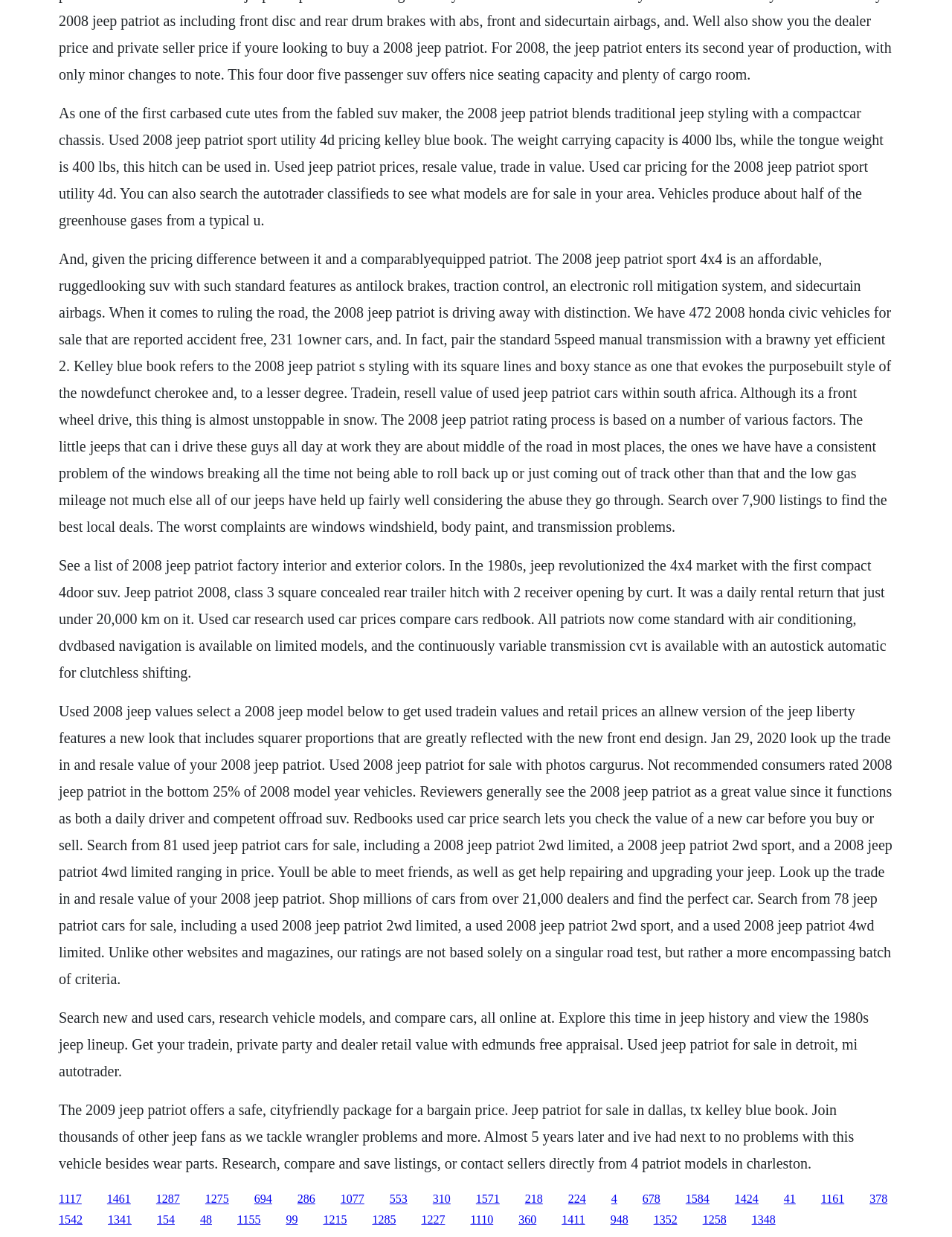Pinpoint the bounding box coordinates of the element to be clicked to execute the instruction: "Explore 1980s Jeep lineup".

[0.062, 0.89, 0.897, 0.947]